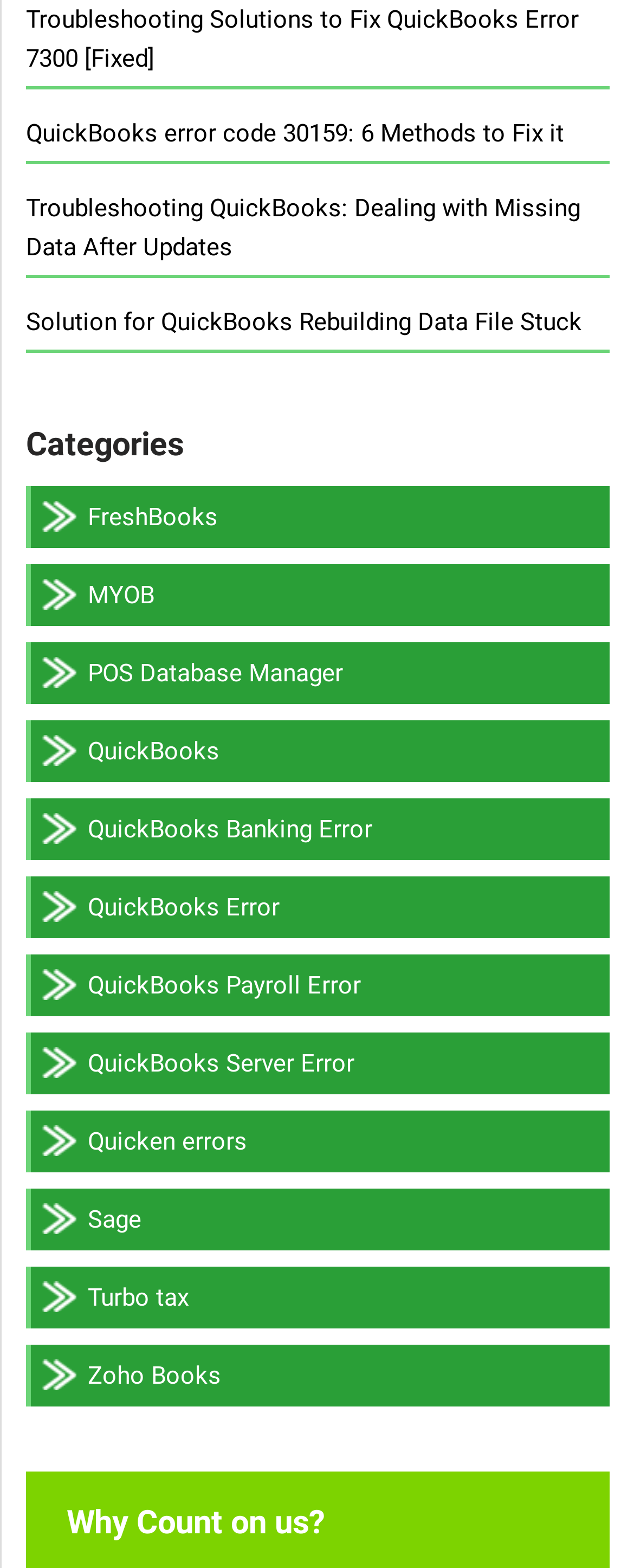Please identify the bounding box coordinates of the area that needs to be clicked to fulfill the following instruction: "visit the front page."

None